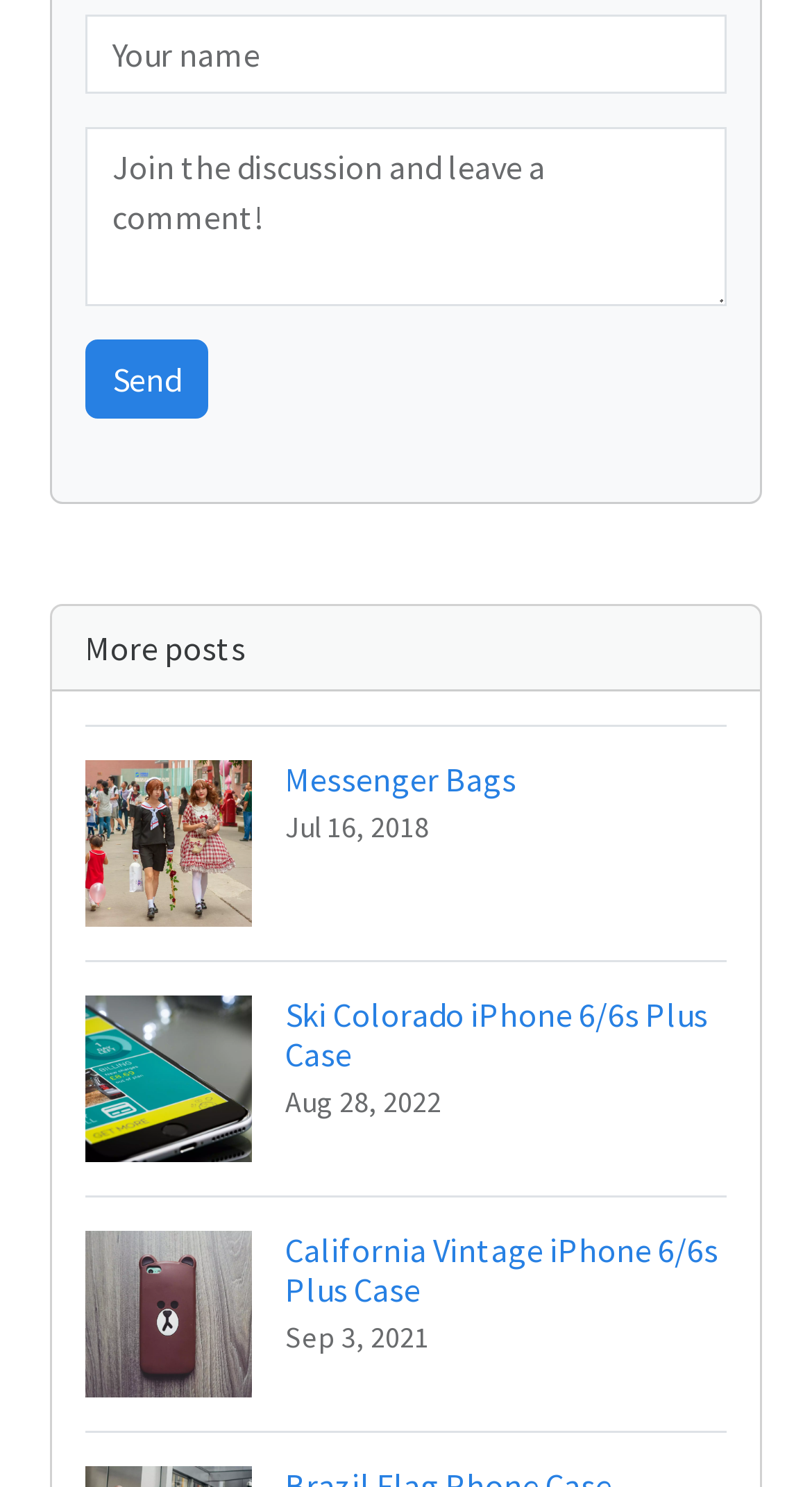How many posts are there in the webpage?
Examine the image and provide an in-depth answer to the question.

I counted the number of link elements that have a heading element and an image element, and found three of them, which suggests that there are three posts in the webpage.